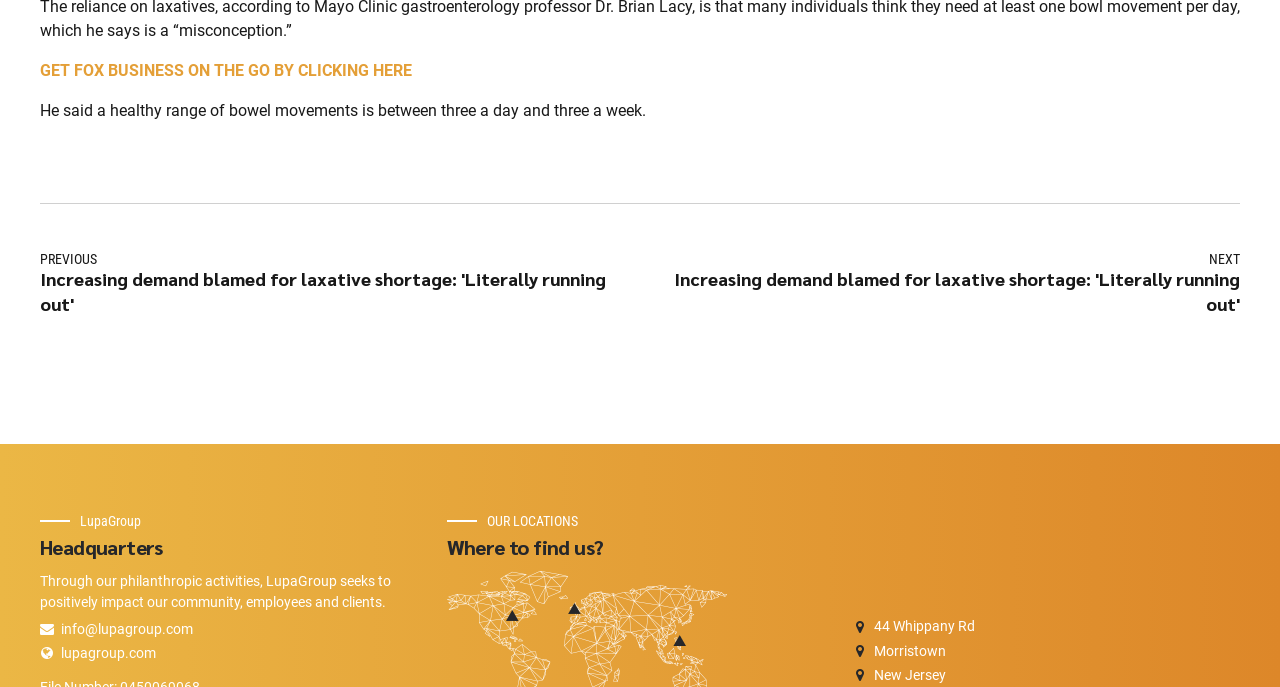Determine the bounding box for the UI element described here: "info@lupagroup.com".

[0.031, 0.905, 0.151, 0.927]